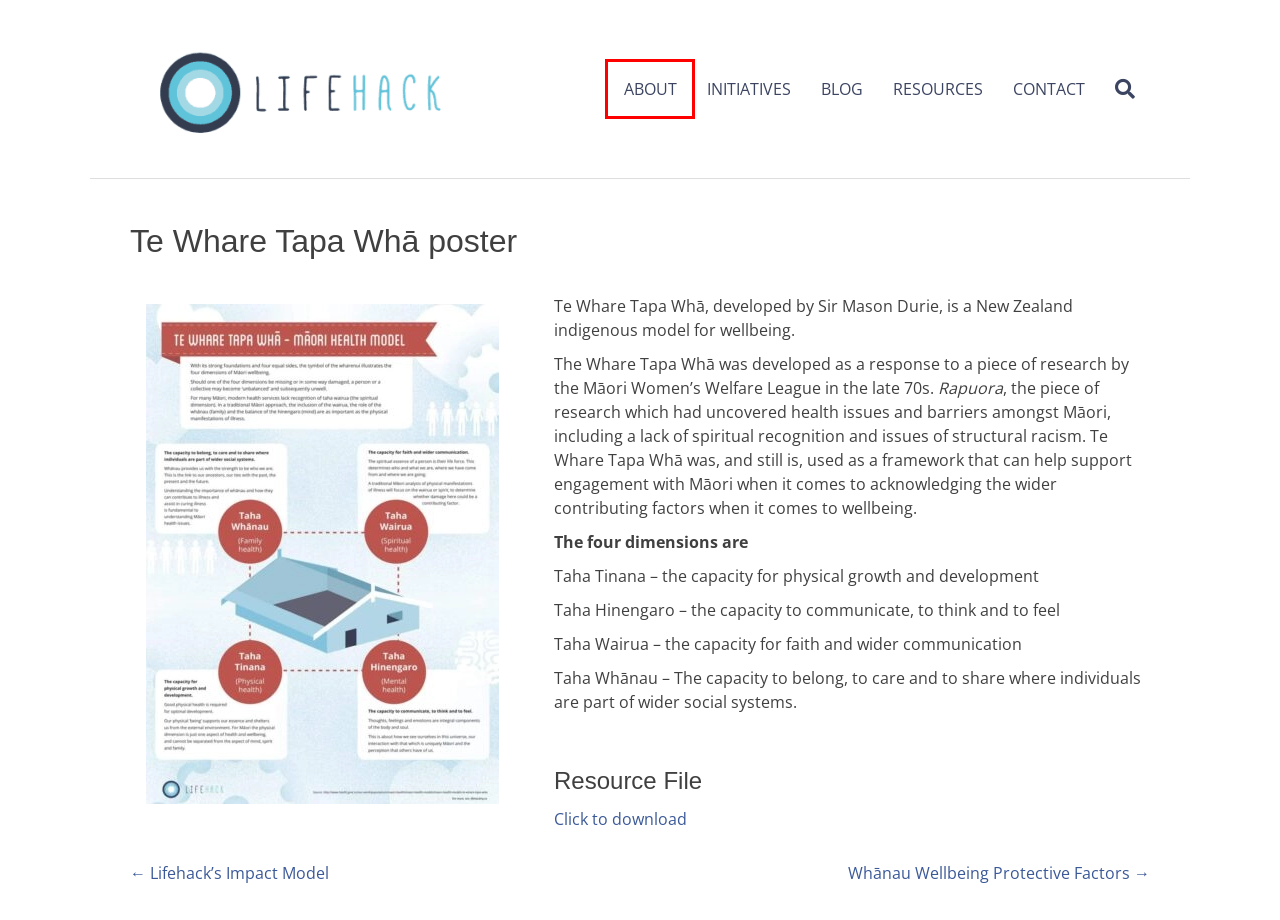You’re provided with a screenshot of a webpage that has a red bounding box around an element. Choose the best matching webpage description for the new page after clicking the element in the red box. The options are:
A. Blog - Lifehack HQ
B. Whānau Wellbeing Protective Factors - Lifehack HQ
C. Lifehack Resources Archive - Lifehack HQ
D. Lifehack's Impact Model - Lifehack HQ
E. Lifehack Home - Lifehack HQ
F. Join the Lifehack Newsletter
G. Initiatives - Lifehack HQ
H. What is Lifehack?

H